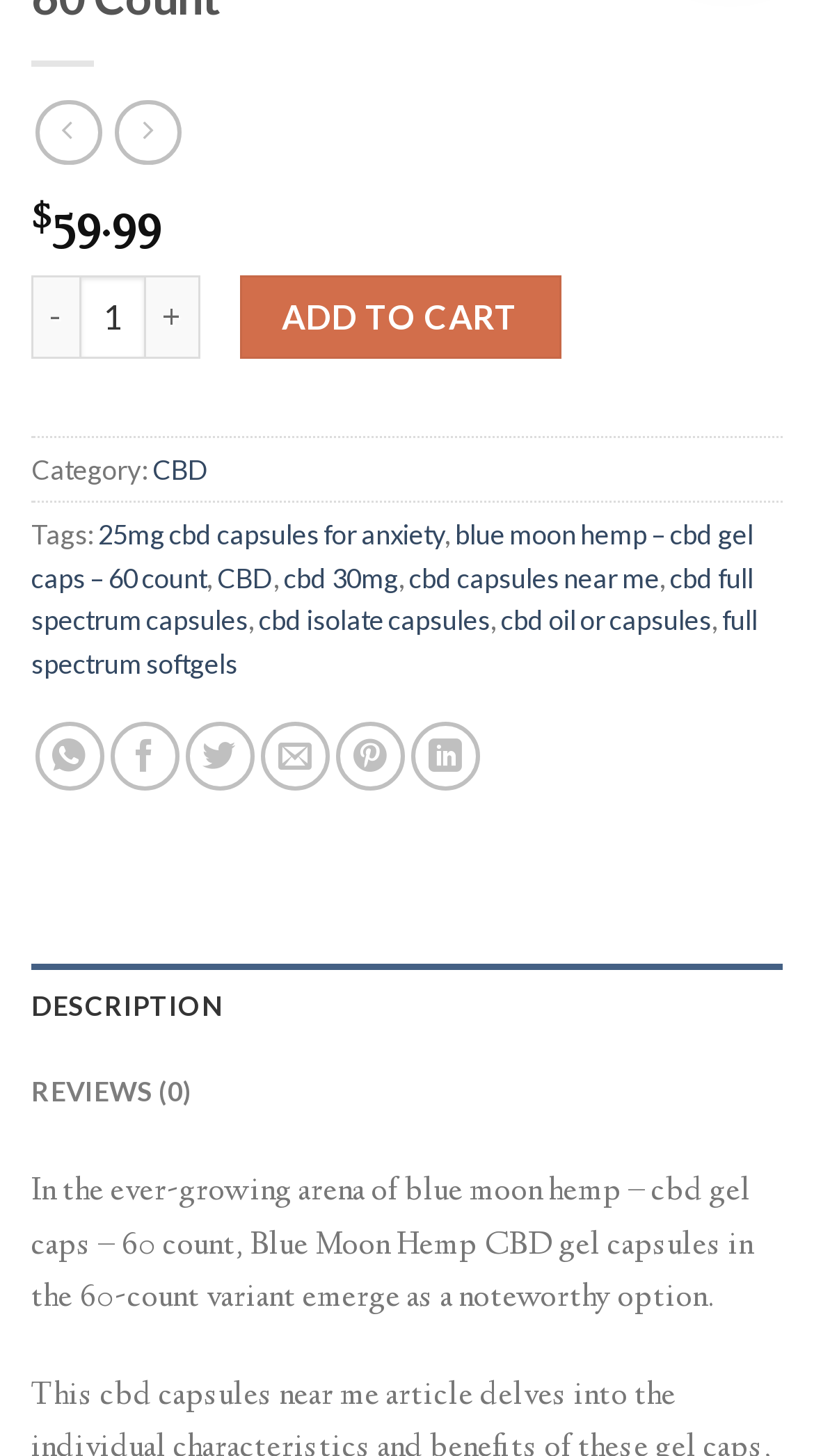Please pinpoint the bounding box coordinates for the region I should click to adhere to this instruction: "learn about who we are".

None